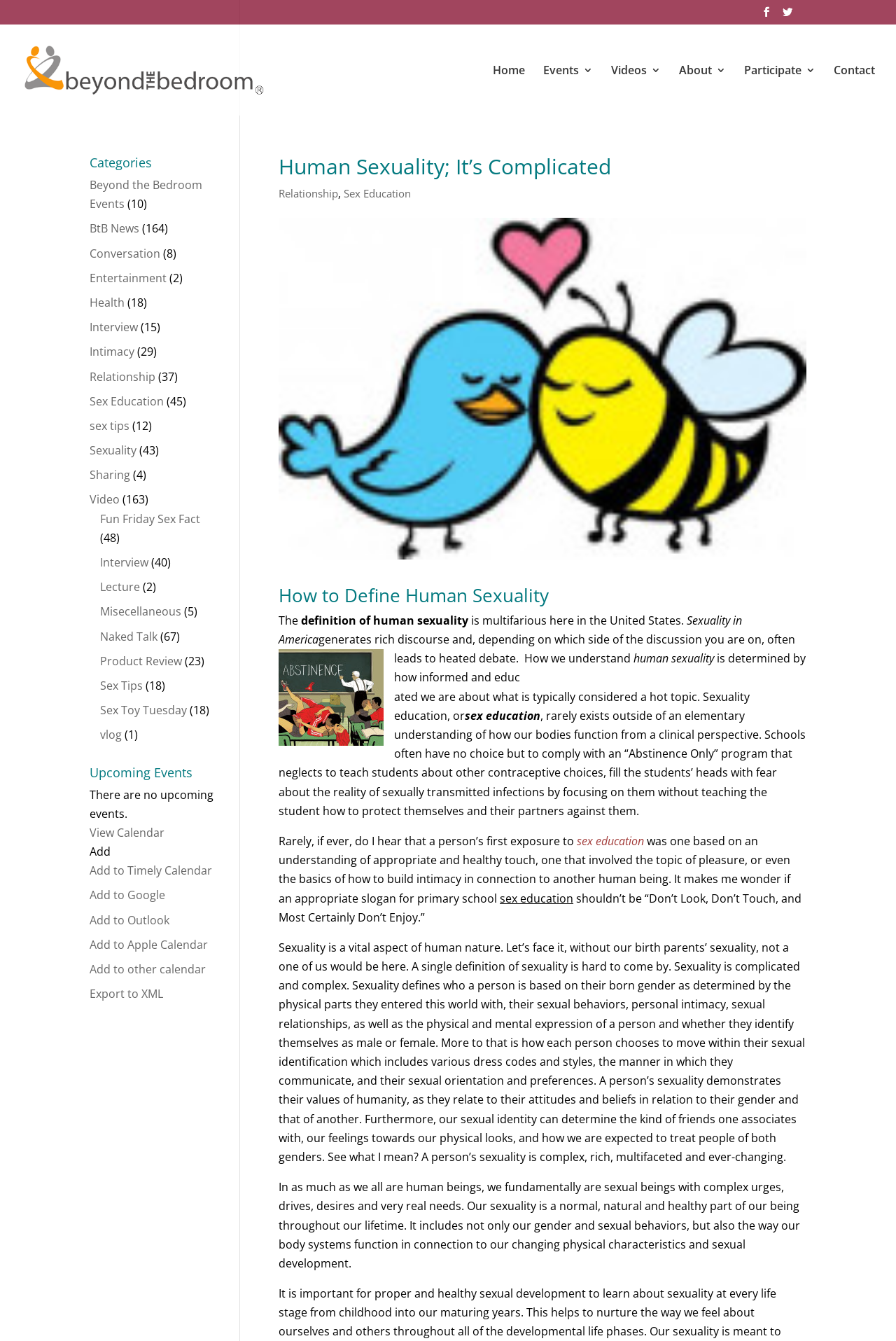Using the provided element description: "Add to Google", identify the bounding box coordinates. The coordinates should be four floats between 0 and 1 in the order [left, top, right, bottom].

[0.1, 0.662, 0.184, 0.673]